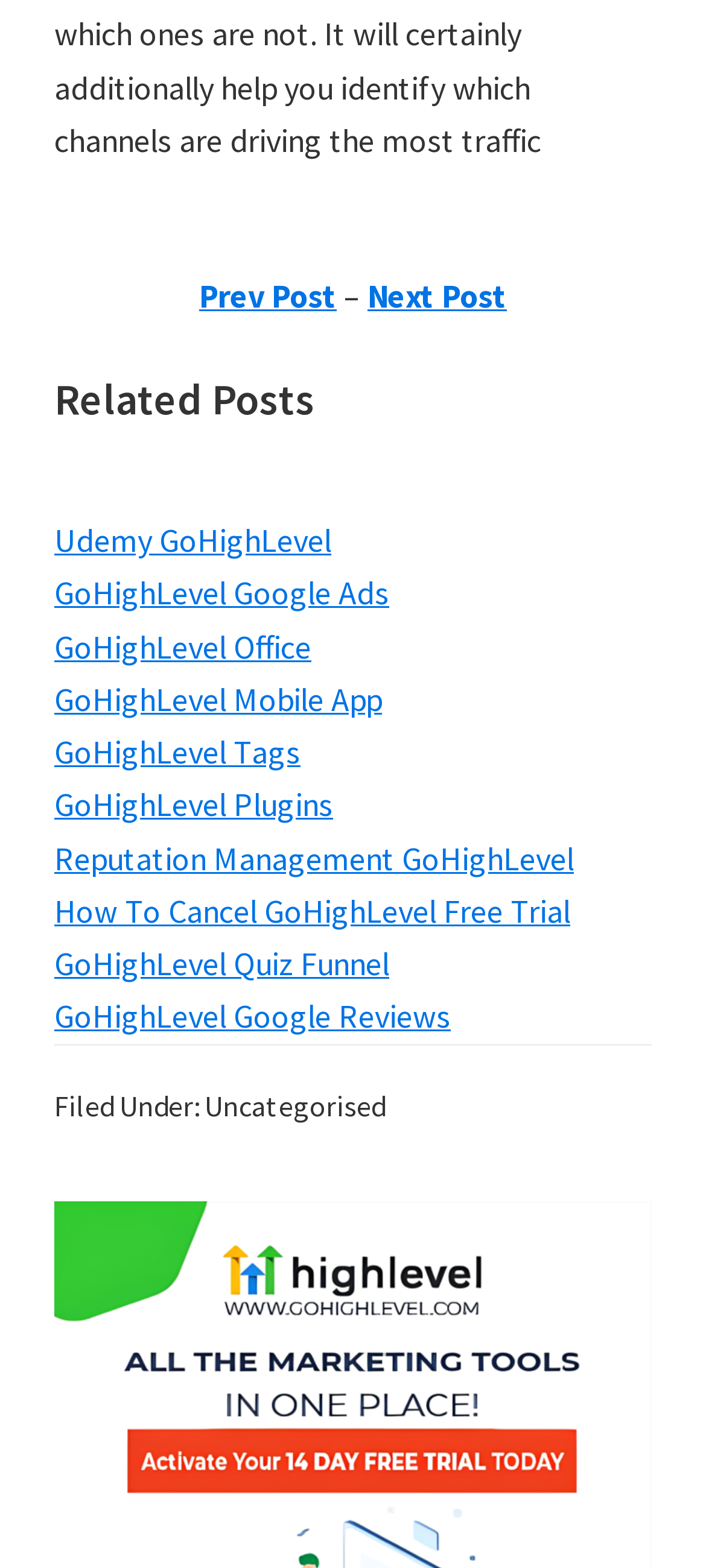Pinpoint the bounding box coordinates of the clickable area needed to execute the instruction: "view related posts". The coordinates should be specified as four float numbers between 0 and 1, i.e., [left, top, right, bottom].

[0.077, 0.238, 0.923, 0.305]